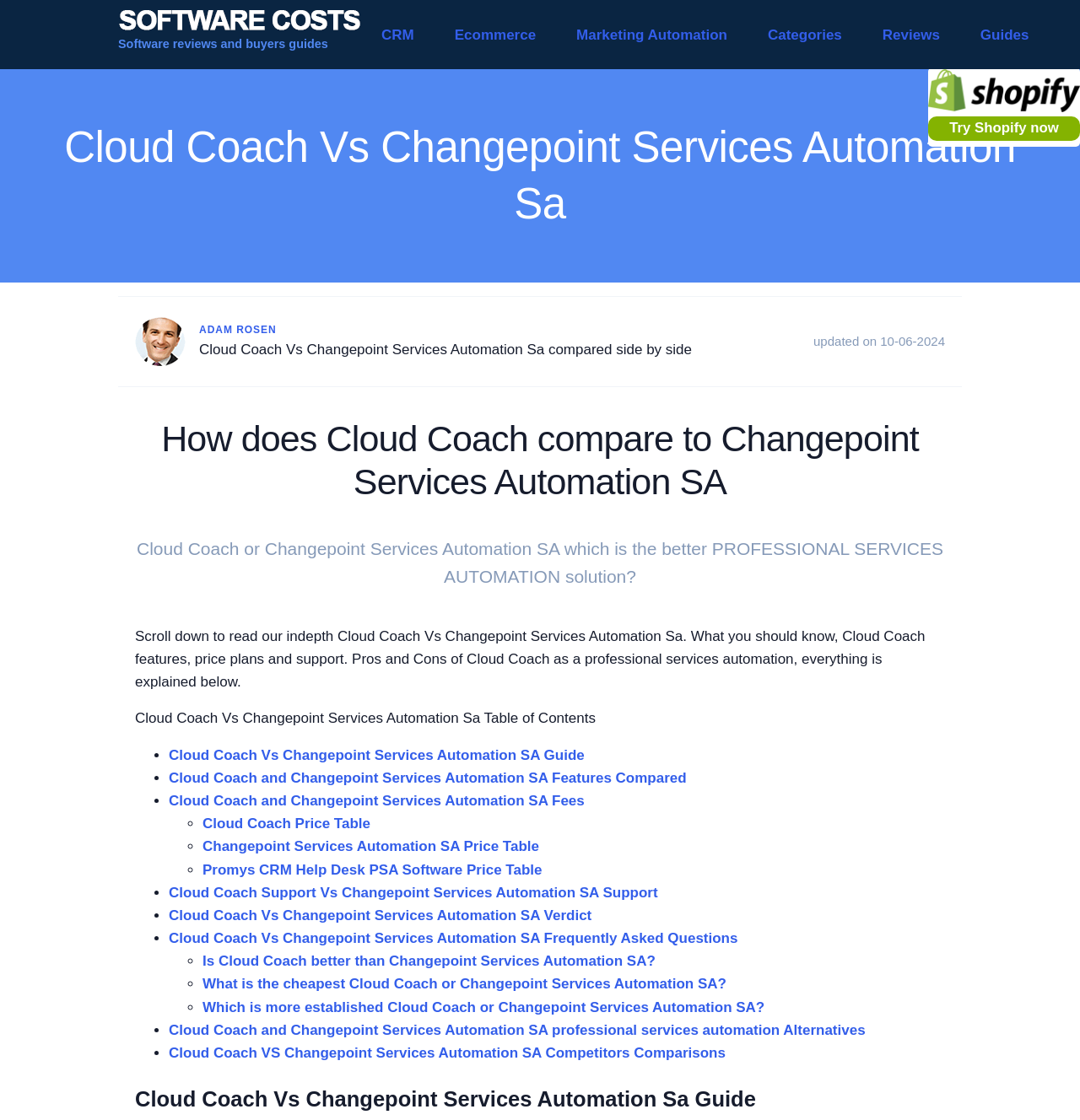Locate the bounding box coordinates of the element that needs to be clicked to carry out the instruction: "Explore the 'Cloud Coach Support Vs Changepoint Services Automation SA Support' comparison". The coordinates should be given as four float numbers ranging from 0 to 1, i.e., [left, top, right, bottom].

[0.156, 0.79, 0.609, 0.804]